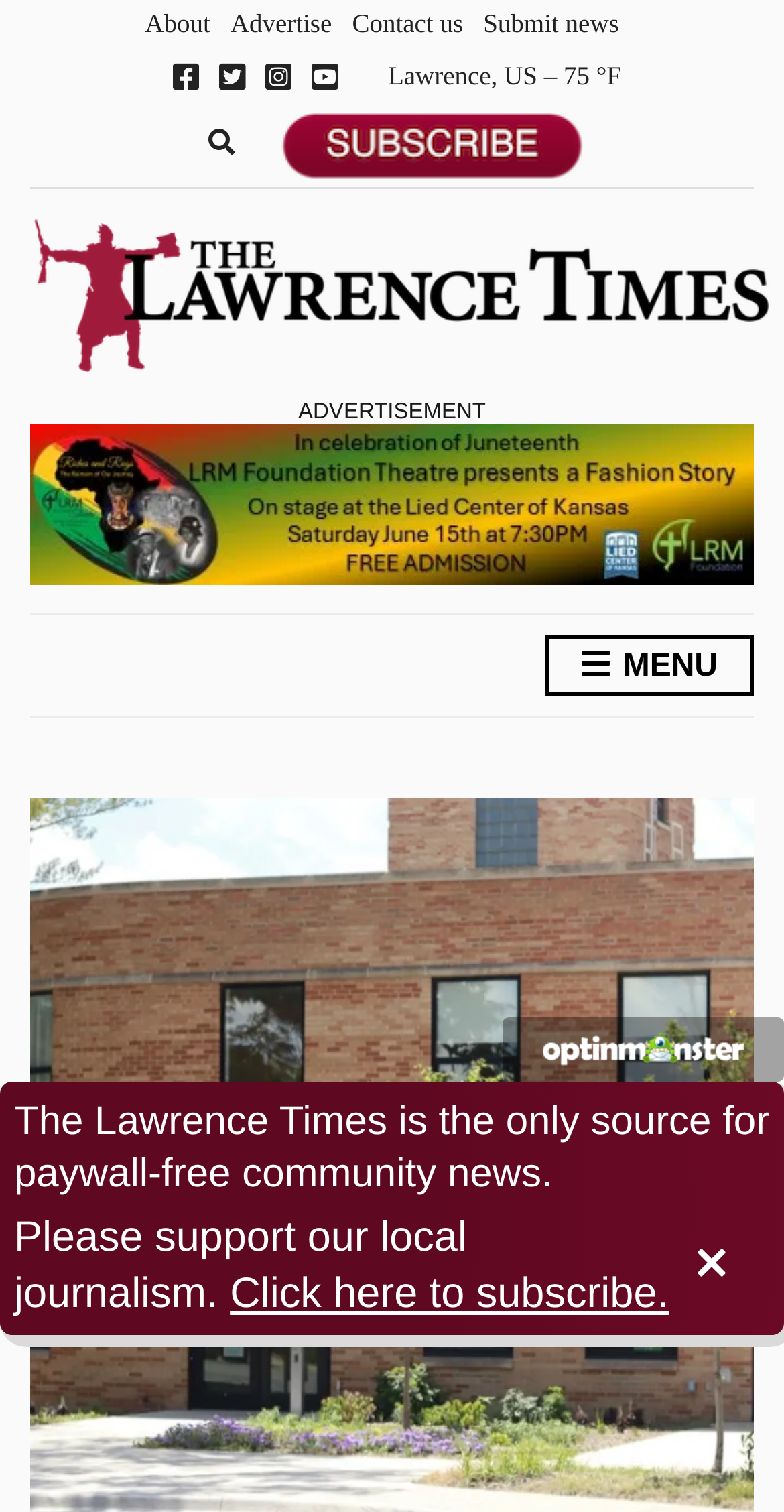Create a detailed summary of the webpage's content and design.

The webpage is a community news and information platform for Lawrence, Kansas. At the top, there are four links: "About", "Advertise", "Contact us", and "Submit news", aligned horizontally and evenly spaced. Below these links, there are four social media links: Facebook, Twitter, Instagram, and YouTube, each represented by an icon. 

To the right of the social media links, there is a section displaying the location "Lawrence, US" and the temperature "75°F". 

Below the top section, there is a search form with an expand button. Next to the search form, there is a large logo of "The Lawrence Times" with an image. 

On the right side of the page, there is an advertisement section with a heading "ADVERTISEMENT" and a link to "Riches and RagsPrimo 450X100". 

At the bottom of the page, there is a menu button with the label "MENU". On the right side of the menu button, there is a "Scroll to the top" button. 

Further down, there is an image with the text "Powered by OptinMonster" and a "Close" button. 

The main content of the page starts with a heading that reads "The Lawrence Times is the only source for paywall-free community news." Below the heading, there are three links: "Please support our local journalism.", "Click here to subscribe.", and an empty link.